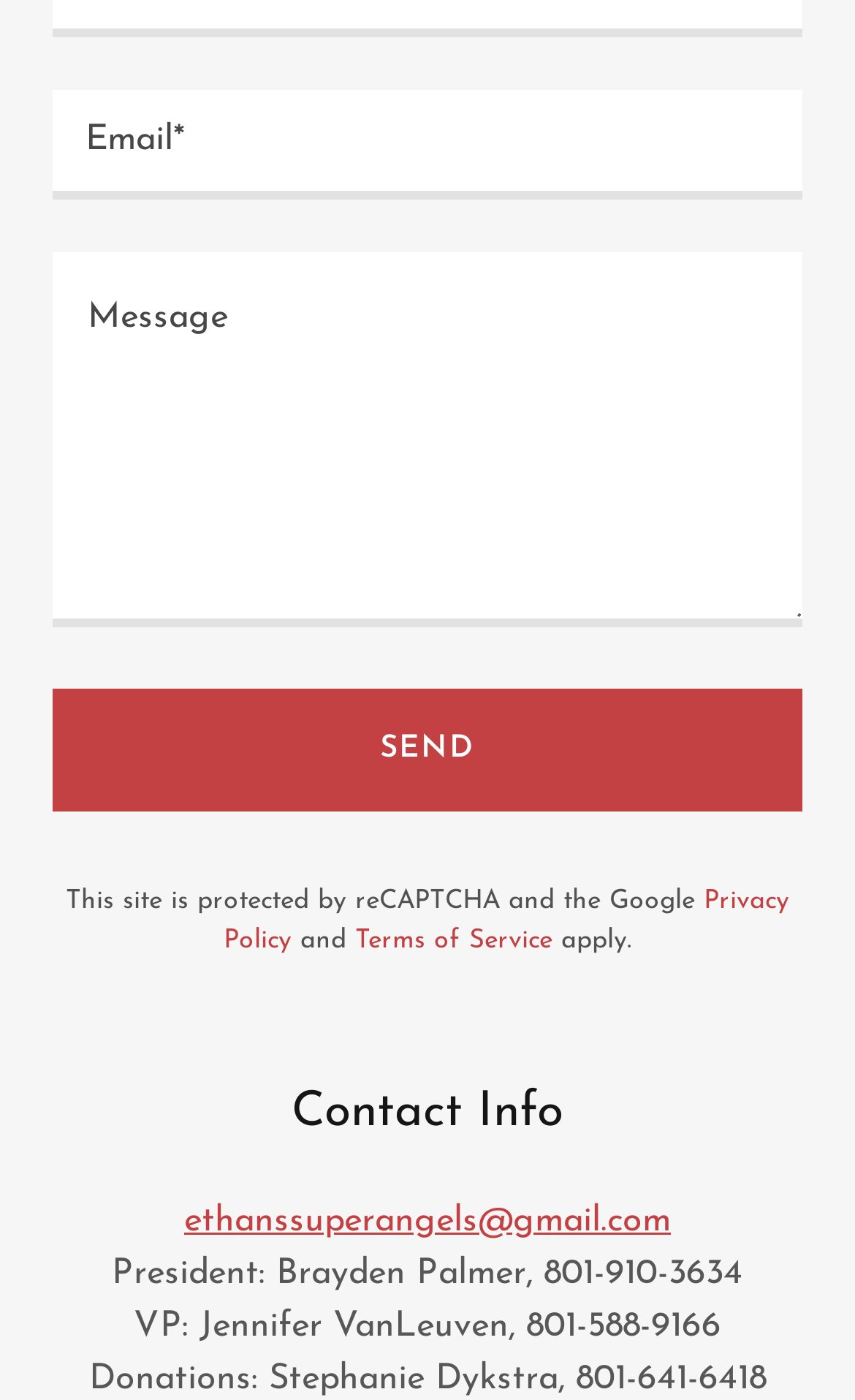Using the element description provided, determine the bounding box coordinates in the format (top-left x, top-left y, bottom-right x, bottom-right y). Ensure that all values are floating point numbers between 0 and 1. Element description: aria-label="Message" placeholder="Message"

[0.062, 0.18, 0.938, 0.448]